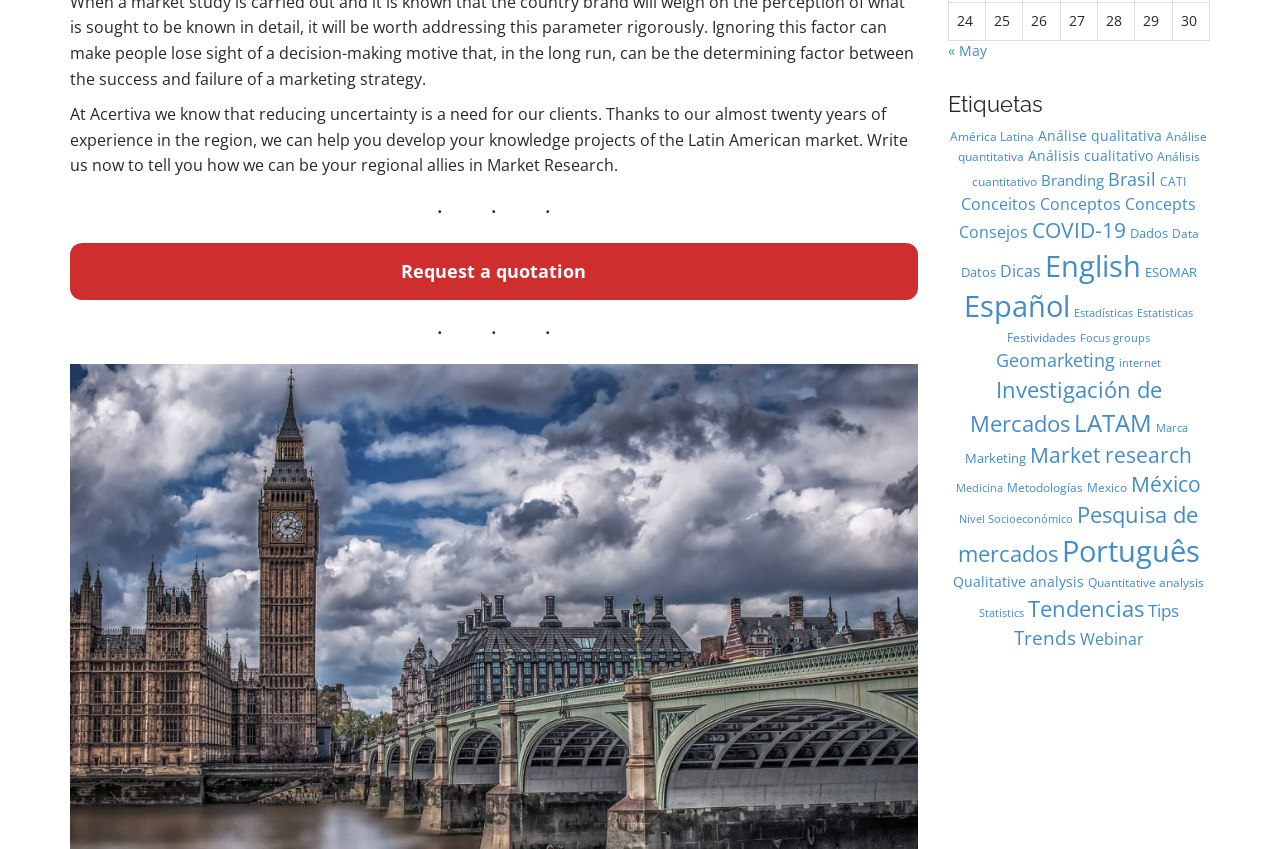What is the purpose of the grid cells at the top of the webpage?
Refer to the screenshot and respond with a concise word or phrase.

to display numbers